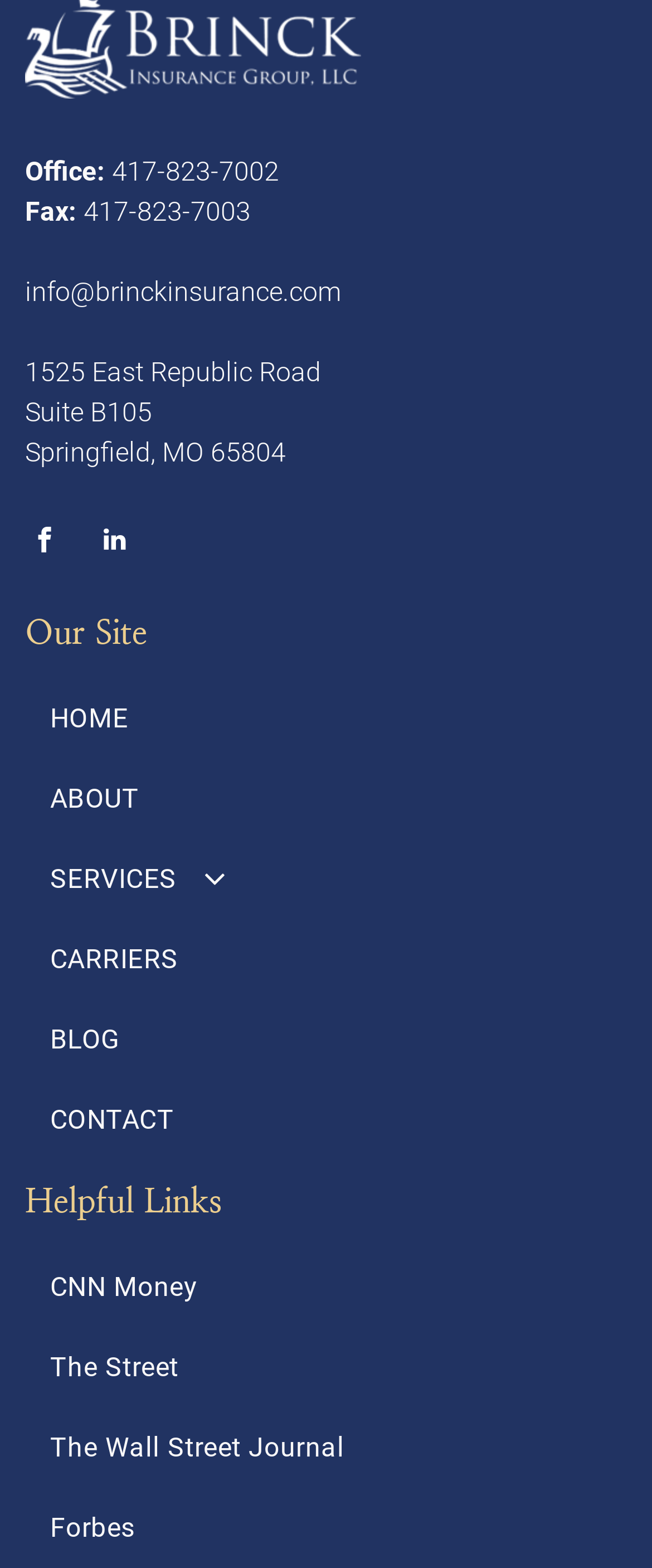What is the office phone number?
Based on the image, answer the question with a single word or brief phrase.

417-823-7002